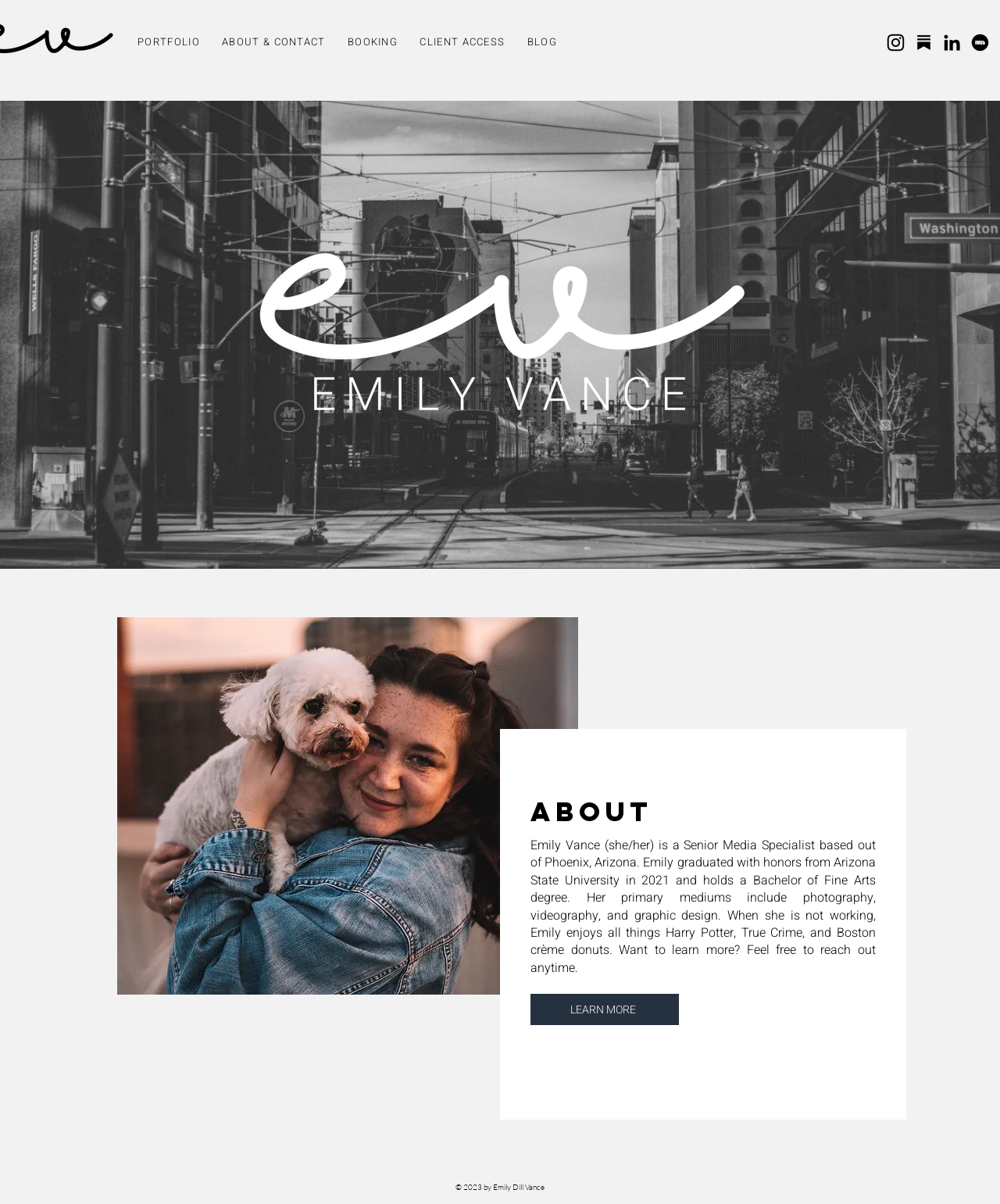Please provide a detailed answer to the question below by examining the image:
What is the year of copyright mentioned at the bottom of the webpage?

The webpage has a copyright notice at the bottom, which states '© 2023 by Emily Dill Vance', indicating the year of copyright.